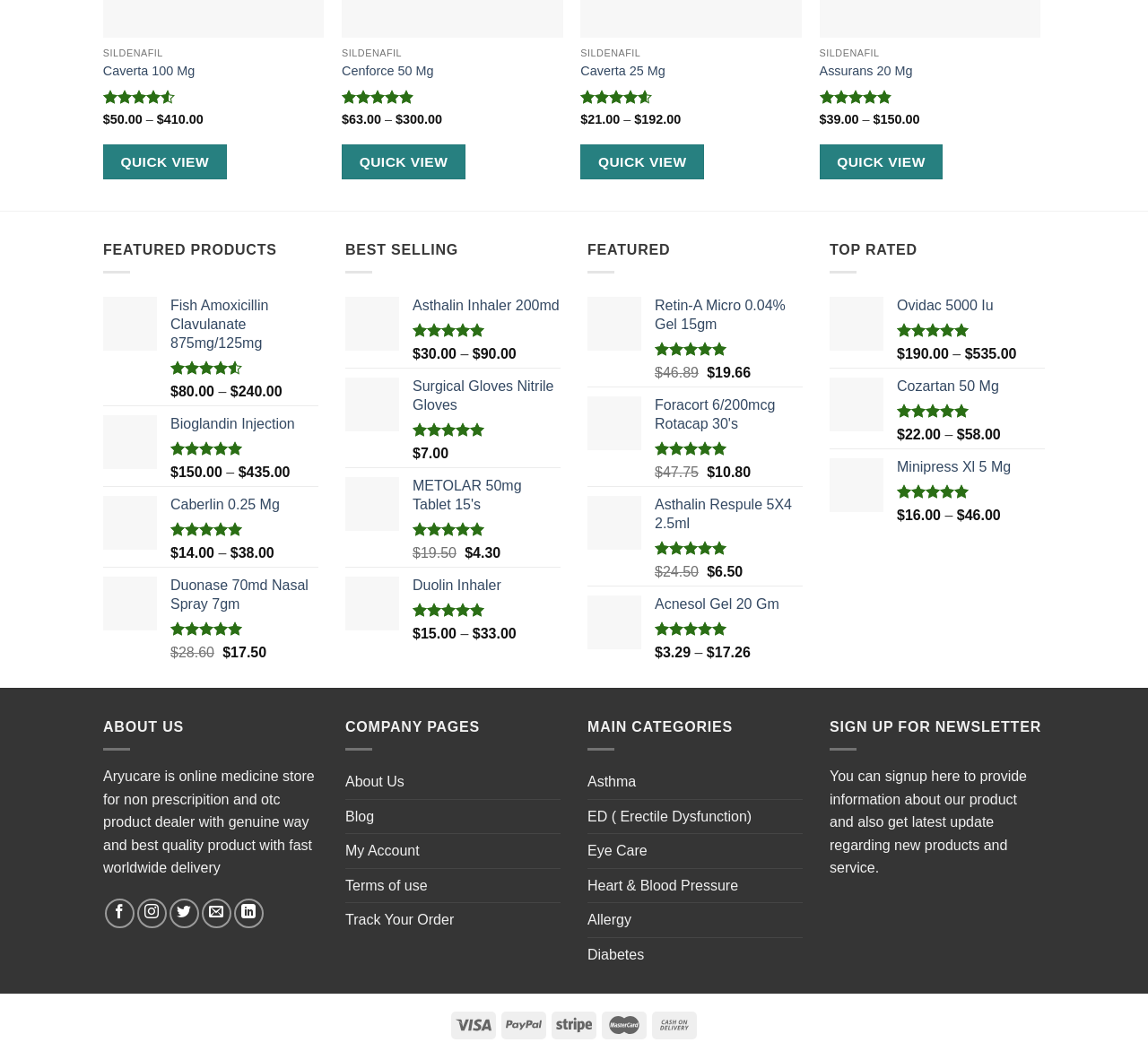Locate the bounding box of the UI element described in the following text: "Retin-A Micro 0.04% Gel 15gm".

[0.57, 0.28, 0.699, 0.315]